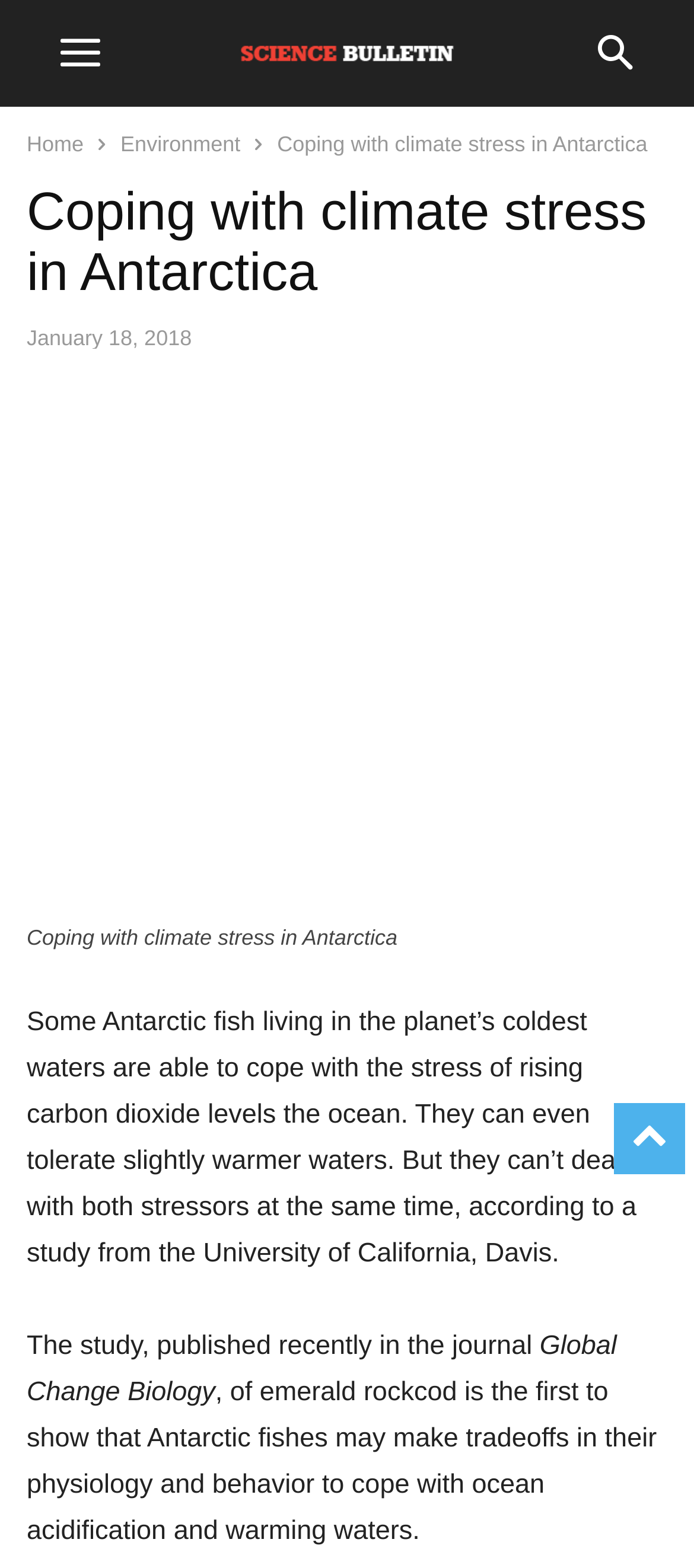What is the topic of the article?
Can you give a detailed and elaborate answer to the question?

I found the answer by reading the header and the text below, which talks about Antarctic fish living in cold waters and coping with climate stress.